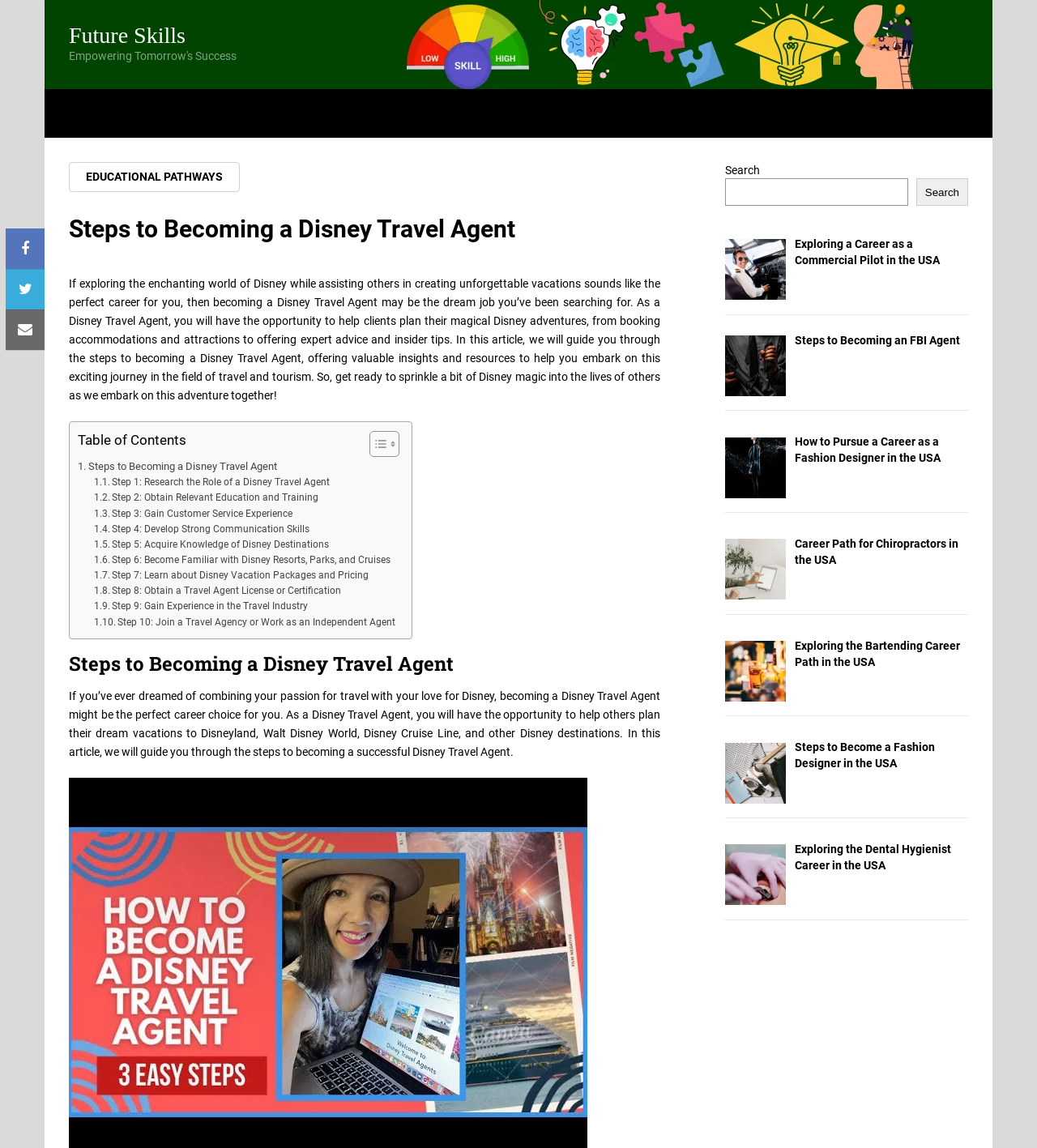By analyzing the image, answer the following question with a detailed response: What is the first step to becoming a Disney Travel Agent?

According to the webpage, the first step to becoming a Disney Travel Agent is to research the role of a Disney Travel Agent, which involves understanding the responsibilities and requirements of the job.